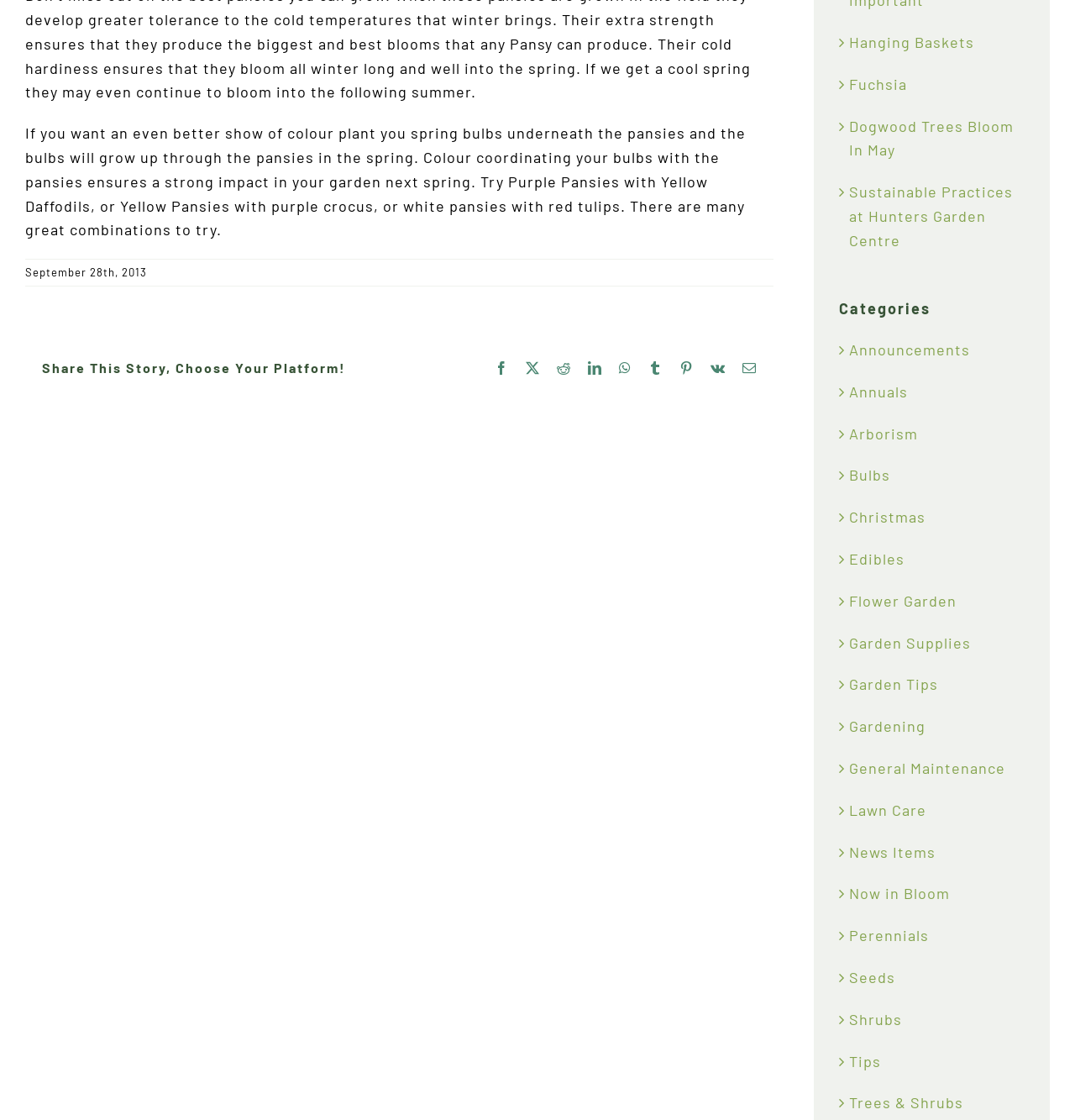Return the bounding box coordinates of the UI element that corresponds to this description: "Annuals". The coordinates must be given as four float numbers in the range of 0 and 1, [left, top, right, bottom].

[0.79, 0.339, 0.945, 0.361]